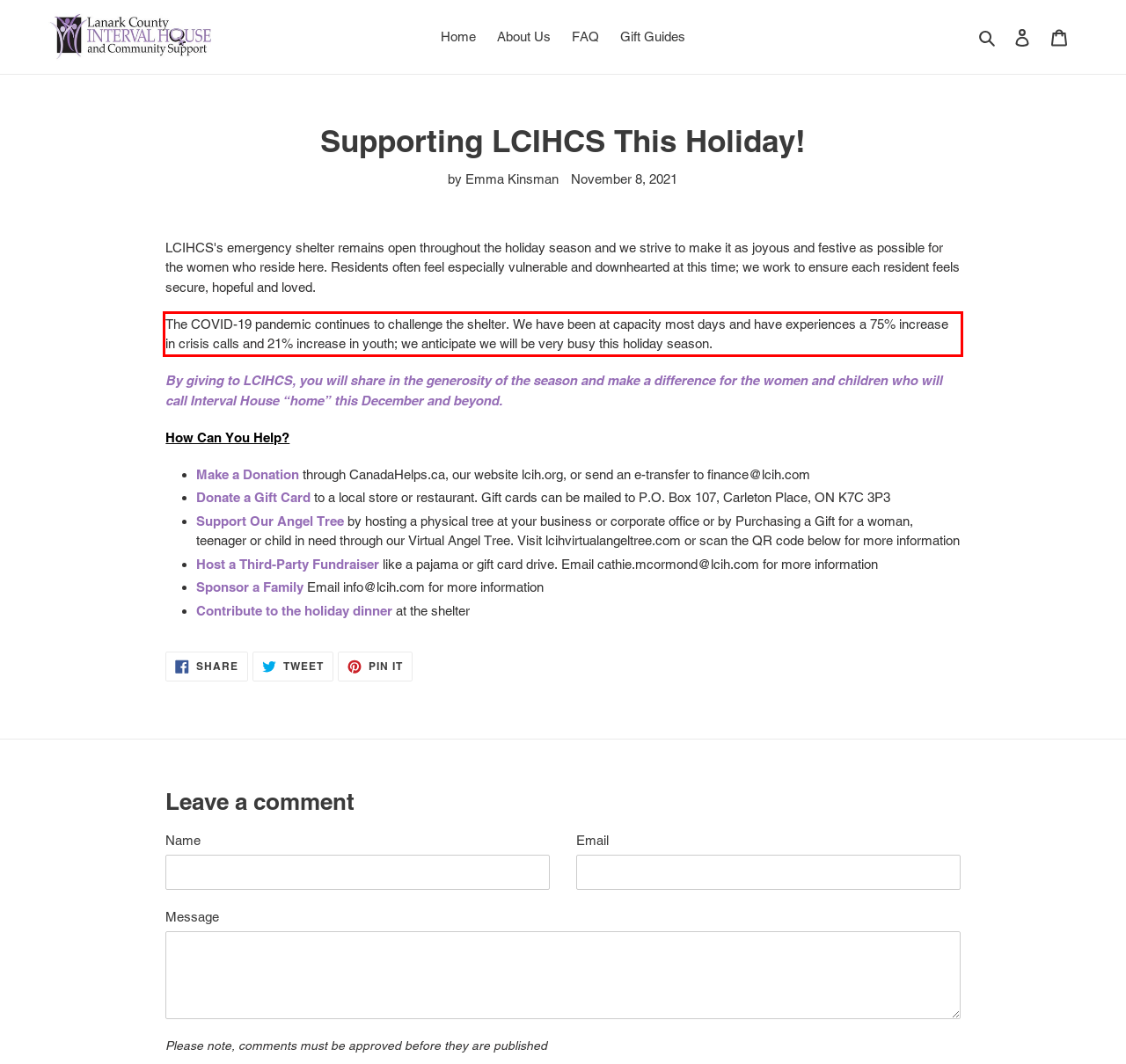You have a screenshot of a webpage with a red bounding box. Use OCR to generate the text contained within this red rectangle.

The COVID-19 pandemic continues to challenge the shelter. We have been at capacity most days and have experiences a 75% increase in crisis calls and 21% increase in youth; we anticipate we will be very busy this holiday season.